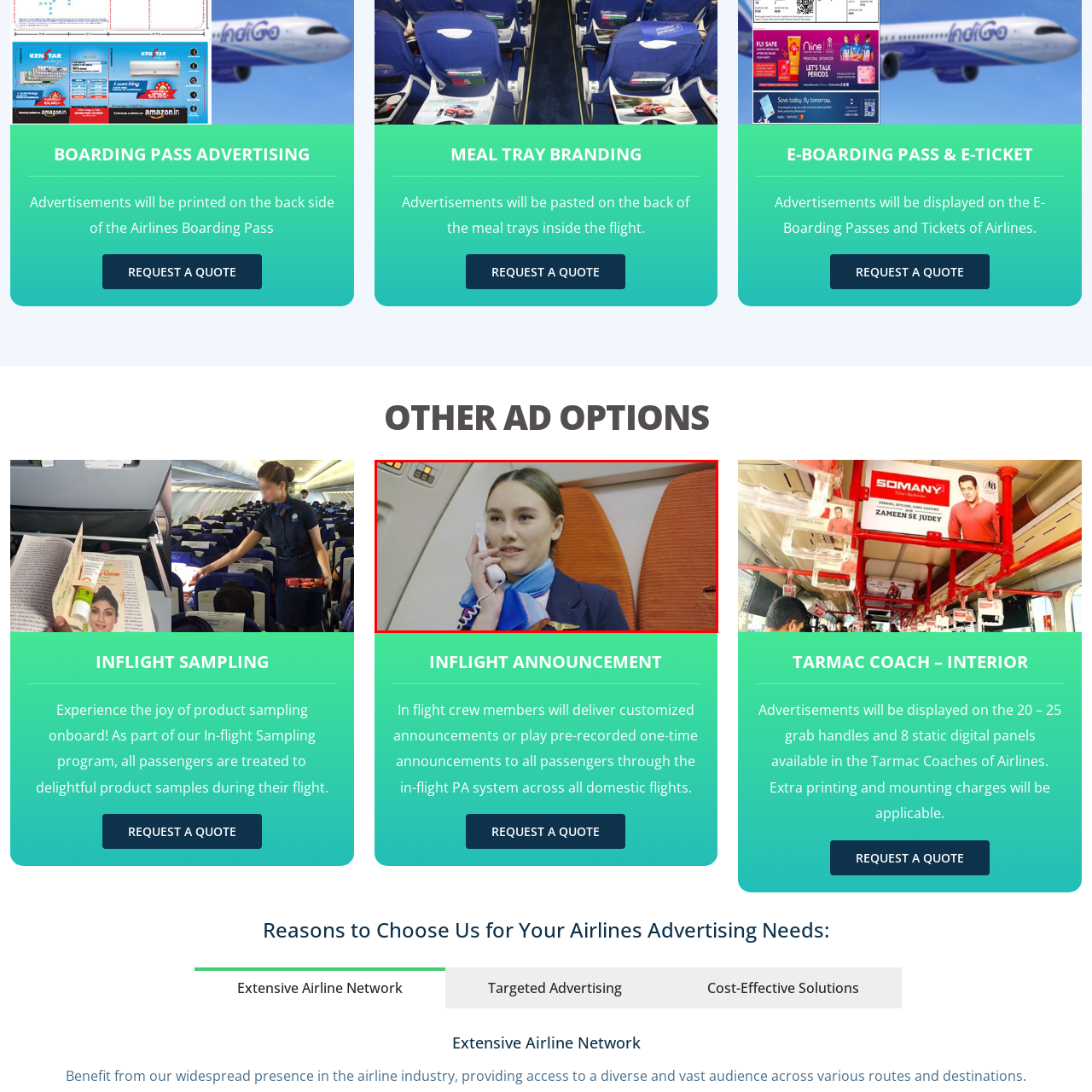Compose a thorough description of the image encased in the red perimeter.

The image captures a young flight attendant seated in an aircraft, engaging in a conversation on a cabin phone. She is dressed in a formal airline uniform, complete with a distinctive badge, and adorned with a colorful scarf that signifies her connection to the airline's branding. The backdrop features the plane's interior, showcasing the iconic orange seating typically found in aircraft. This scene highlights the role of flight attendants in maintaining communication and service during flights, embodying professionalism and readiness to assist passengers. The image evokes a sense of the in-flight experience, emphasizing the attentive and approachable nature of airline staff.